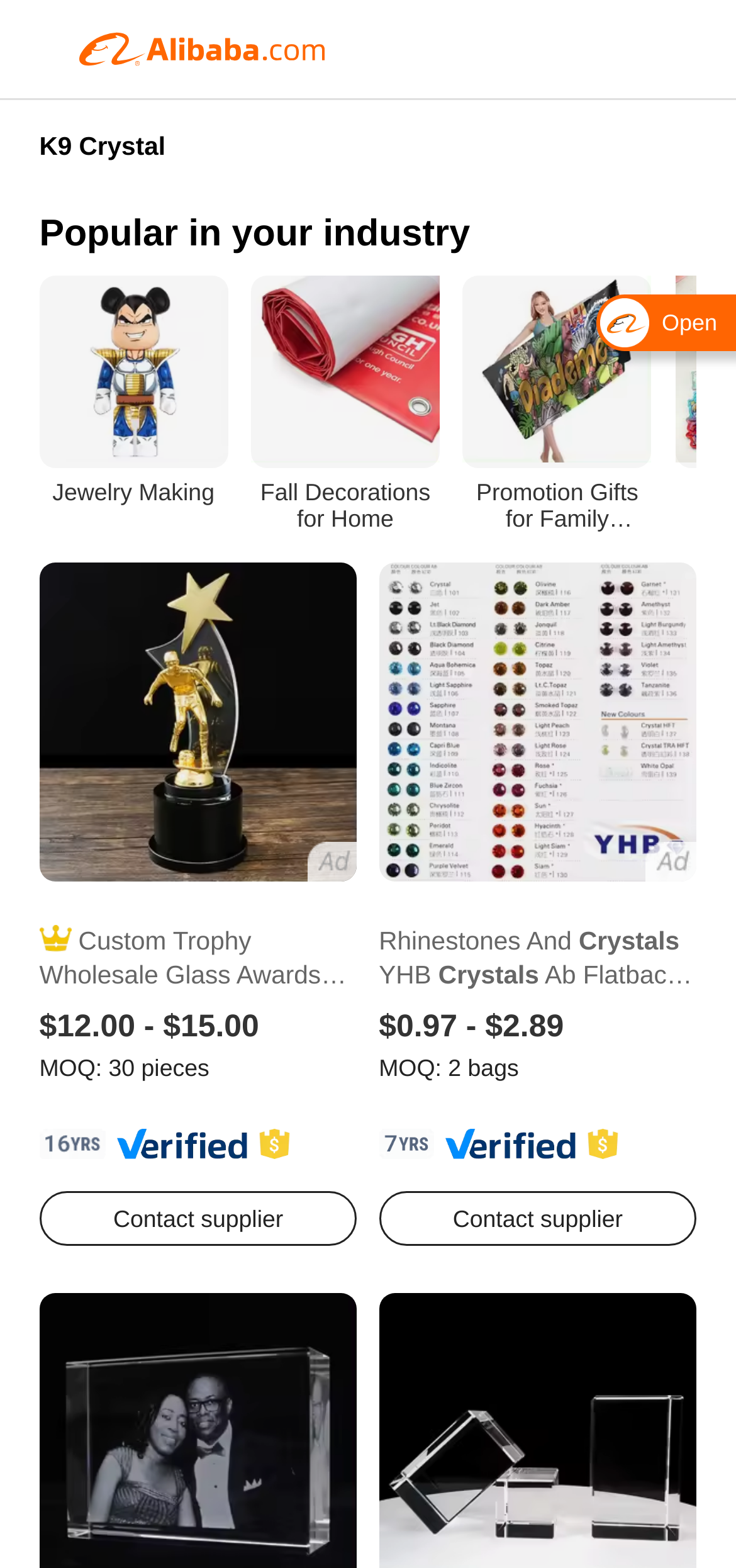What is the minimum order quantity for Rhinestones And Crystals YHB Crystals Ab Flatback Rhinestone?
Use the image to give a comprehensive and detailed response to the question.

I found the minimum order quantity by looking at the link 'Rhinestones And Crystals YHB Crystals Ab Flatback Rhinestone Bulk Wholesale Crystal Ab Aurora Rhinestones' and its corresponding StaticText 'MOQ: 2 bags'.